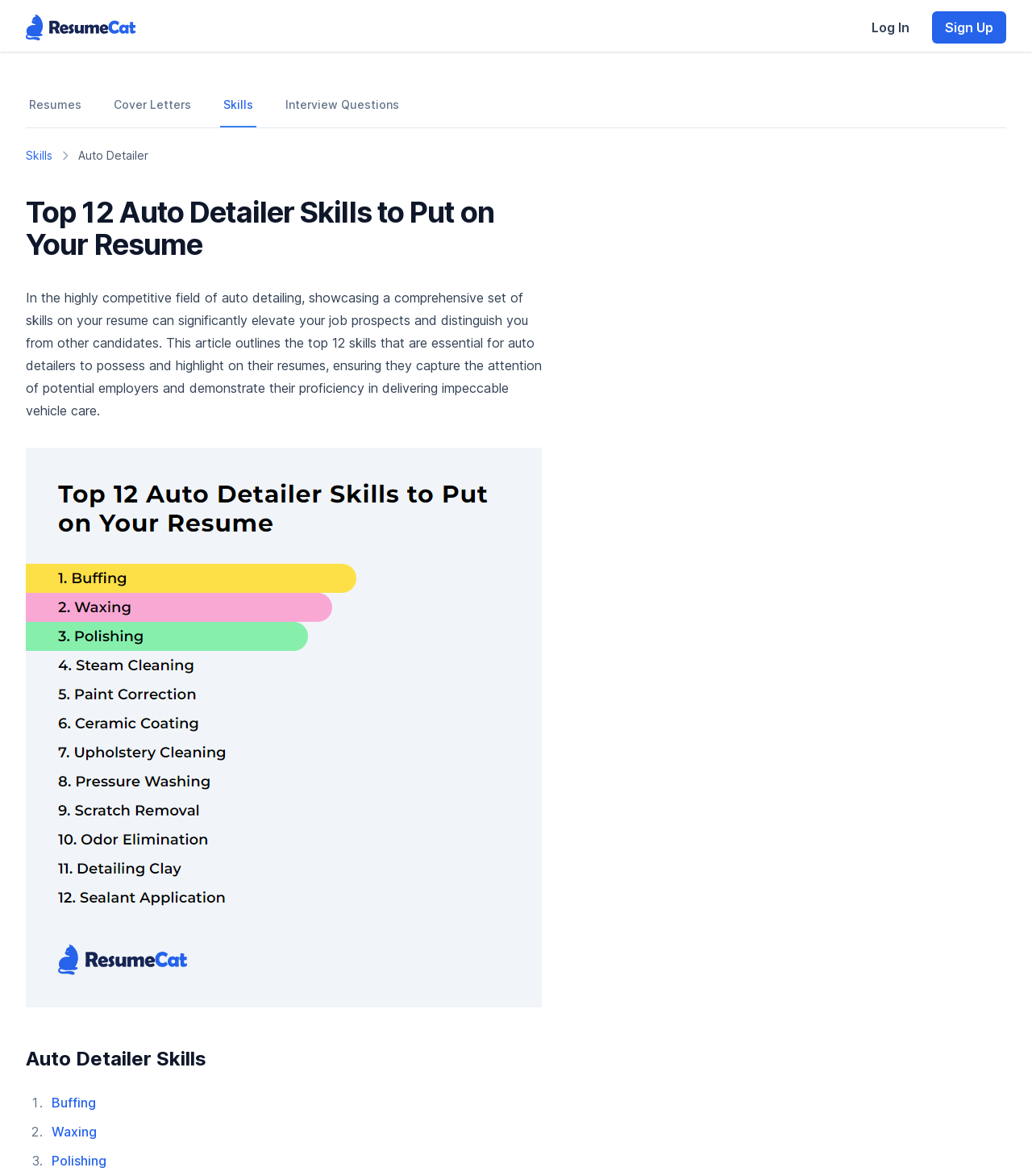Determine the bounding box coordinates of the element that should be clicked to execute the following command: "Learn about Buffing".

[0.05, 0.931, 0.093, 0.944]